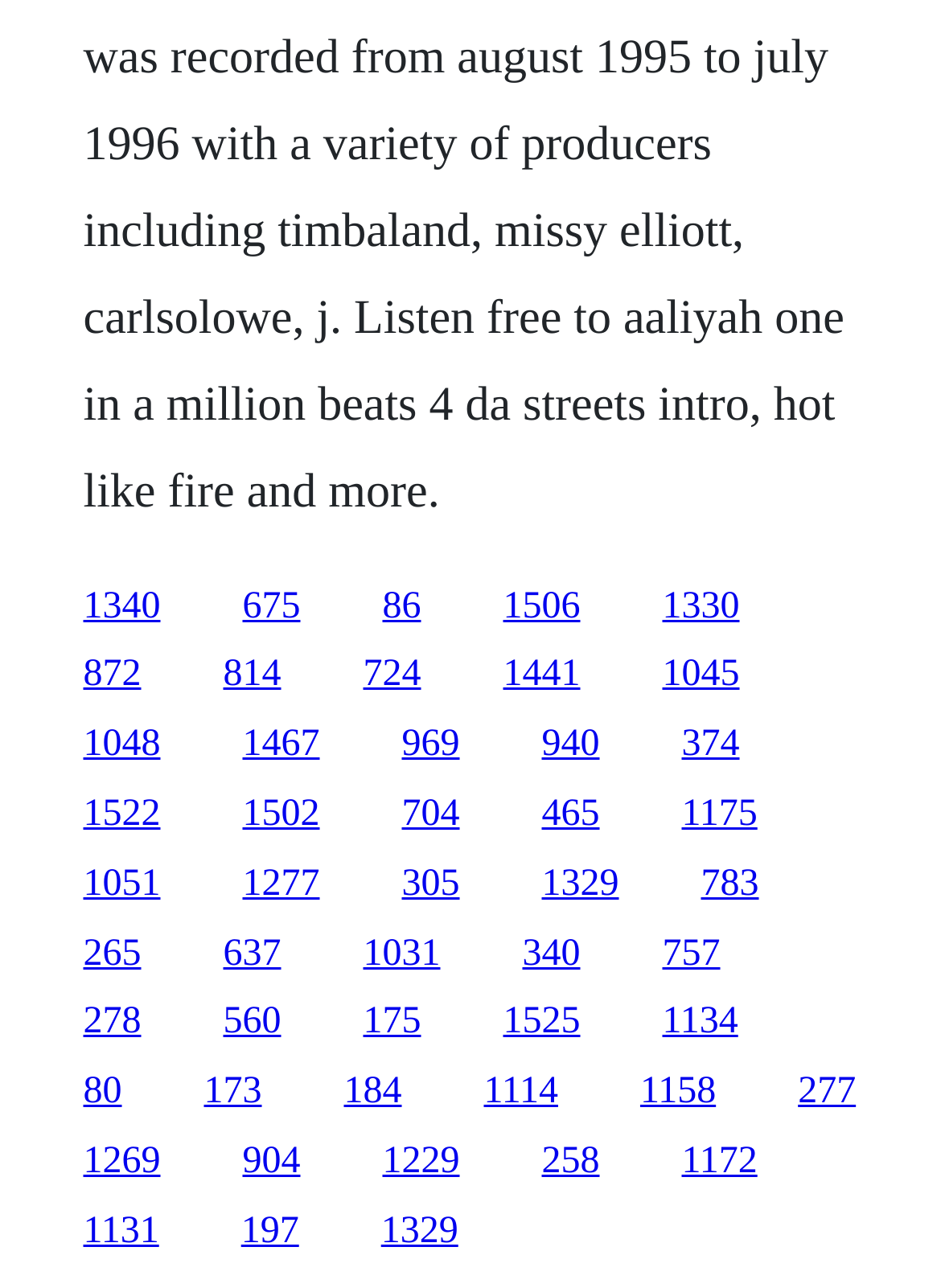Please provide the bounding box coordinates for the element that needs to be clicked to perform the instruction: "visit the page of link 675". The coordinates must consist of four float numbers between 0 and 1, formatted as [left, top, right, bottom].

[0.258, 0.454, 0.319, 0.486]